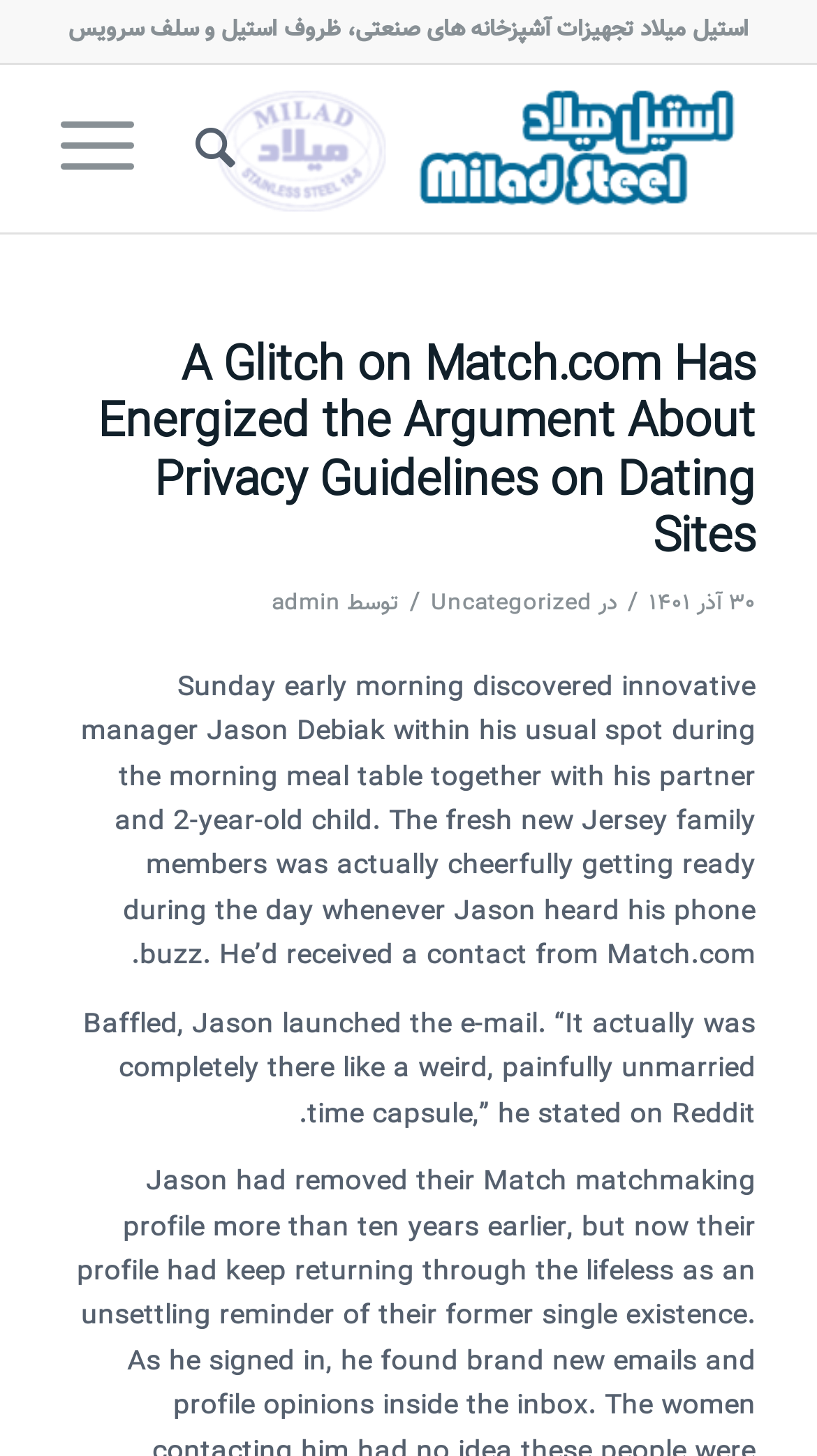Please provide a short answer using a single word or phrase for the question:
Who is the author of the article?

admin